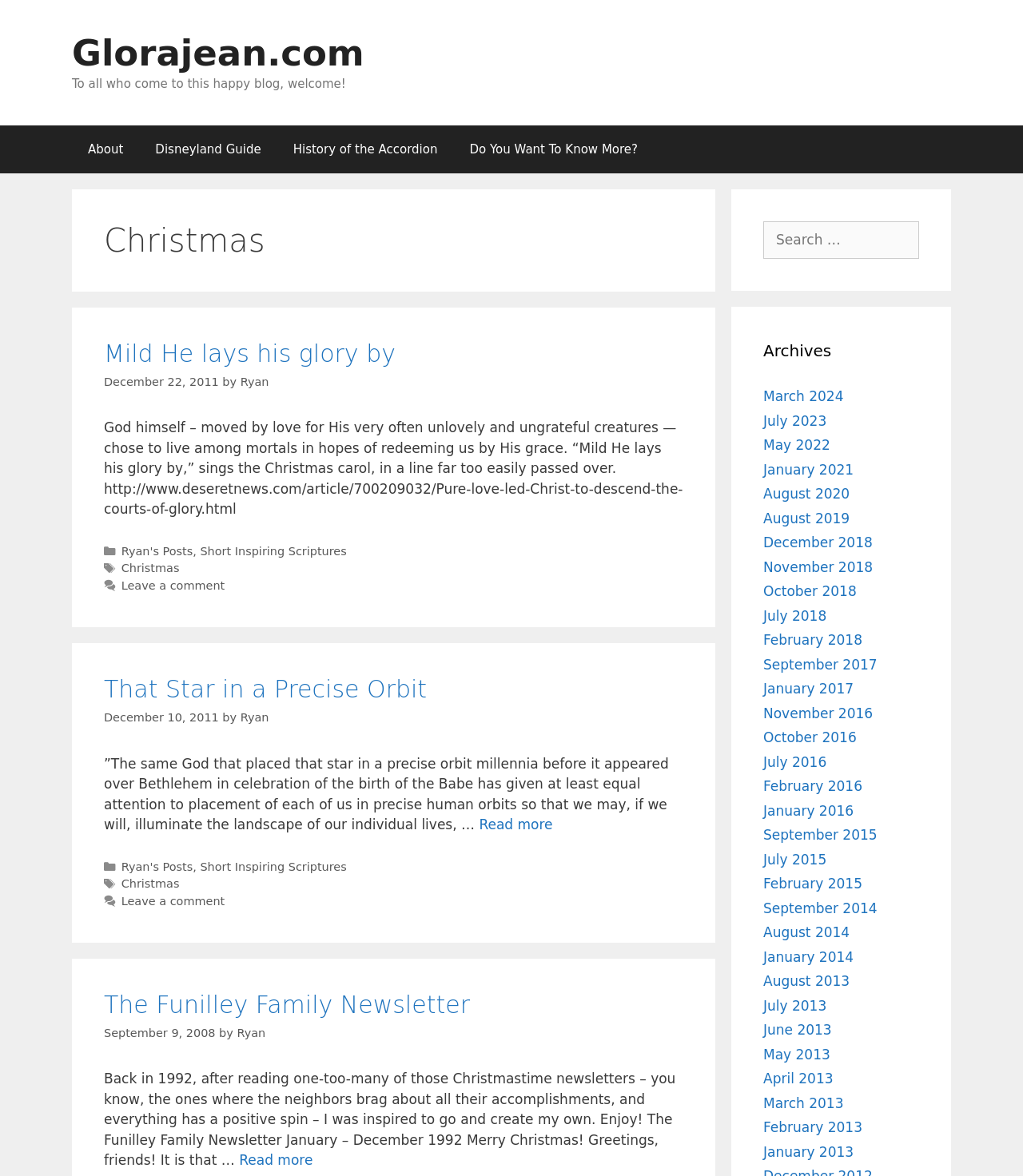What is the category of the article 'That Star in a Precise Orbit'?
Look at the webpage screenshot and answer the question with a detailed explanation.

The category of the article 'That Star in a Precise Orbit' can be found in the footer section of the article, where it says 'Categories: Ryan's Posts, Short Inspiring Scriptures'.